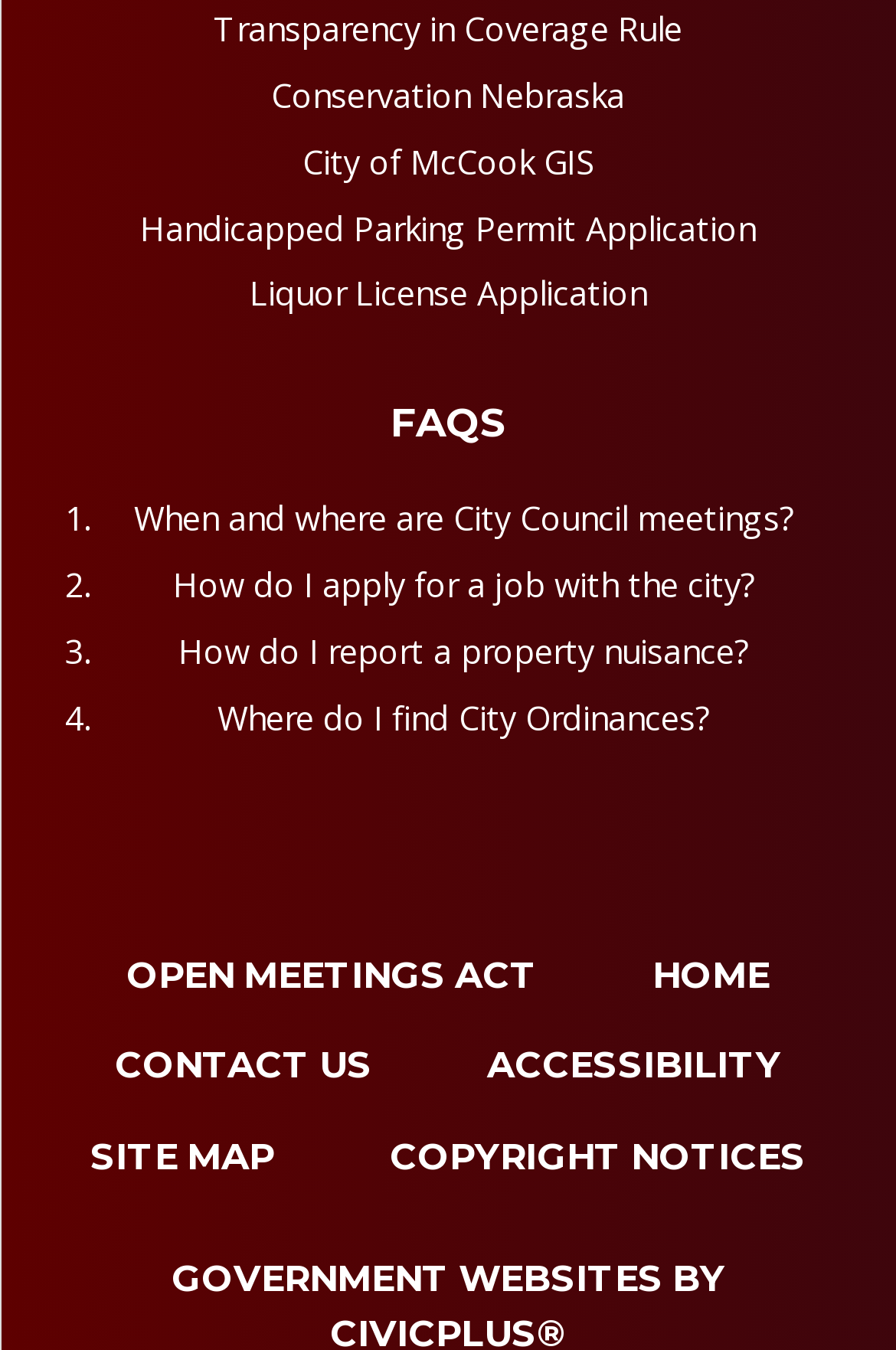Locate the bounding box coordinates of the area you need to click to fulfill this instruction: 'Go to HOME'. The coordinates must be in the form of four float numbers ranging from 0 to 1: [left, top, right, bottom].

[0.728, 0.706, 0.859, 0.738]